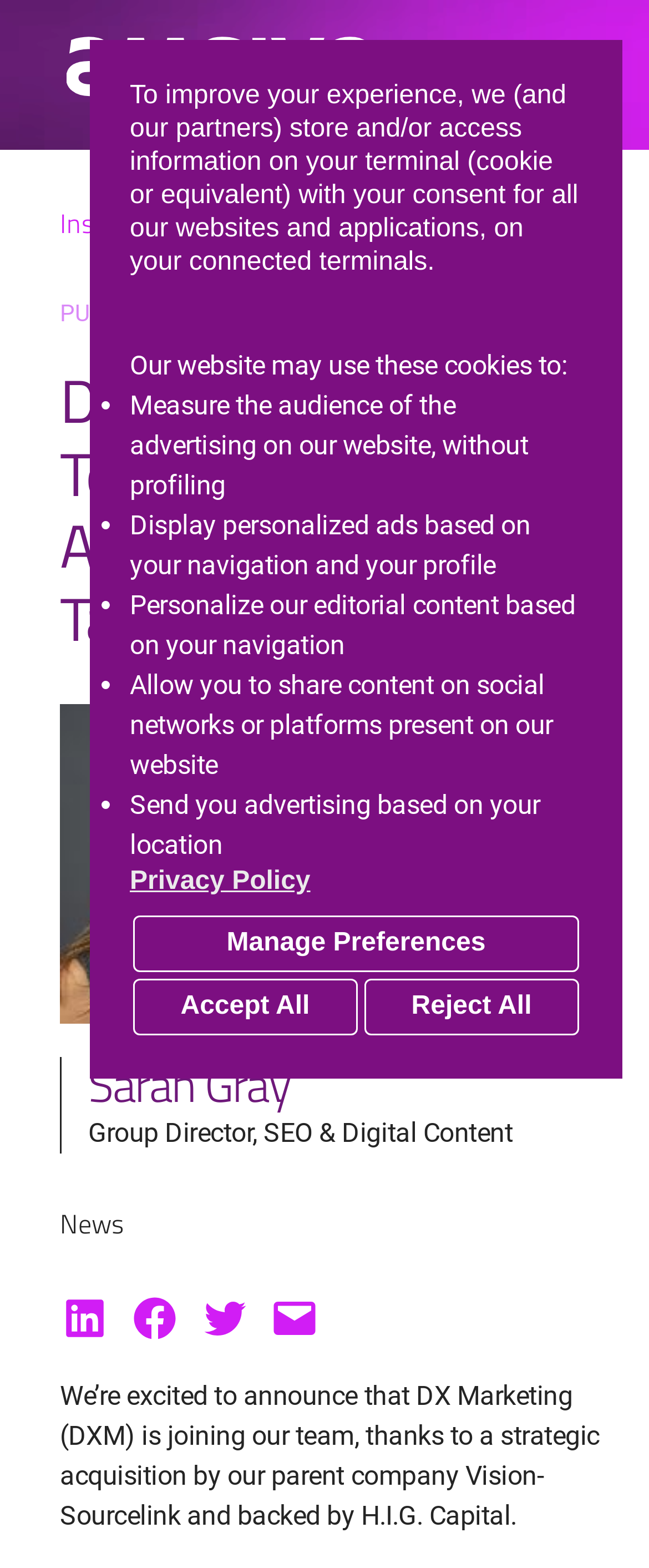Please determine the bounding box coordinates of the element to click on in order to accomplish the following task: "Read the 'Insights' page". Ensure the coordinates are four float numbers ranging from 0 to 1, i.e., [left, top, right, bottom].

[0.092, 0.13, 0.228, 0.155]